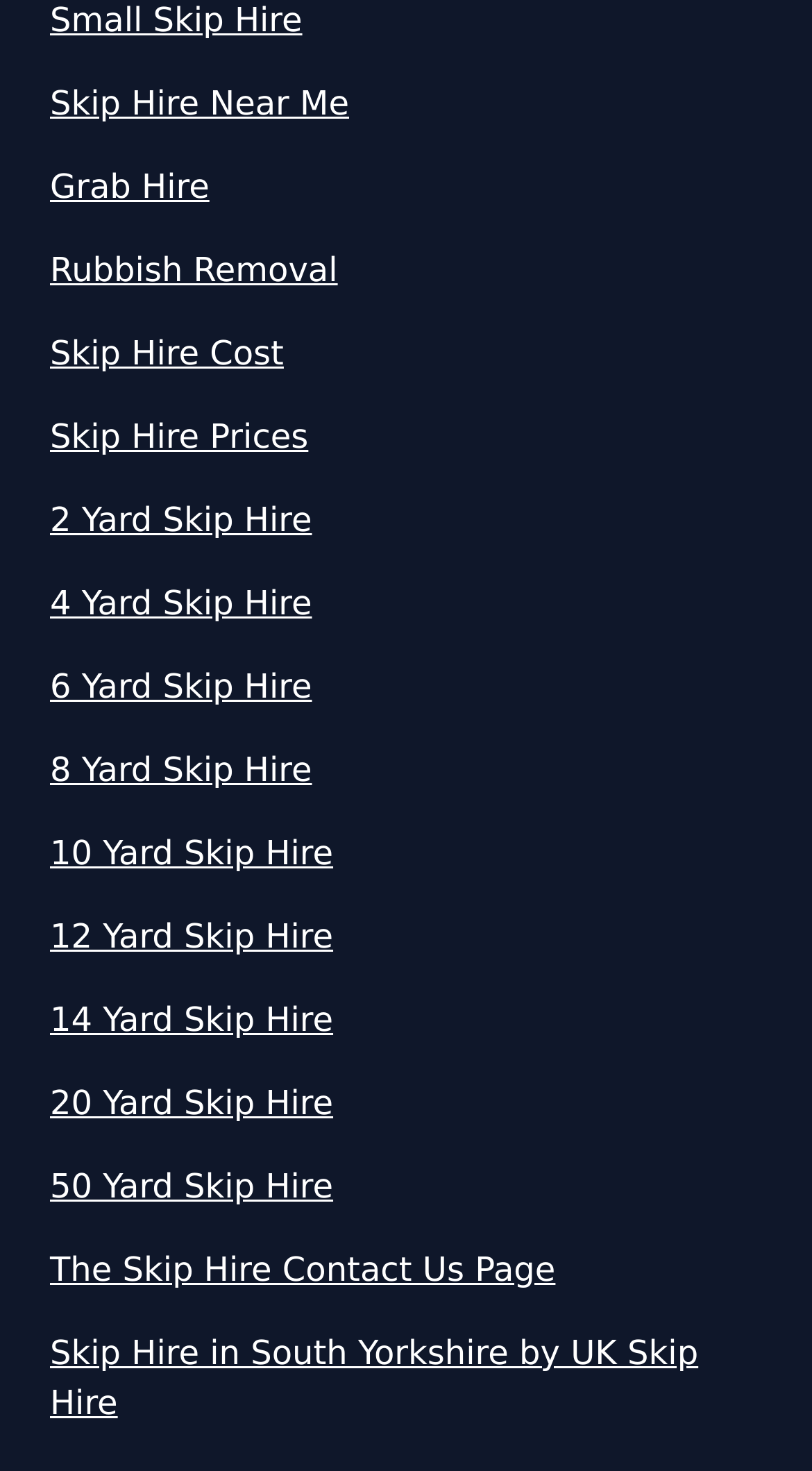What are the different yard sizes for skip hire?
Please use the visual content to give a single word or phrase answer.

2, 4, 6, 8, 10, 12, 14, 20, 50